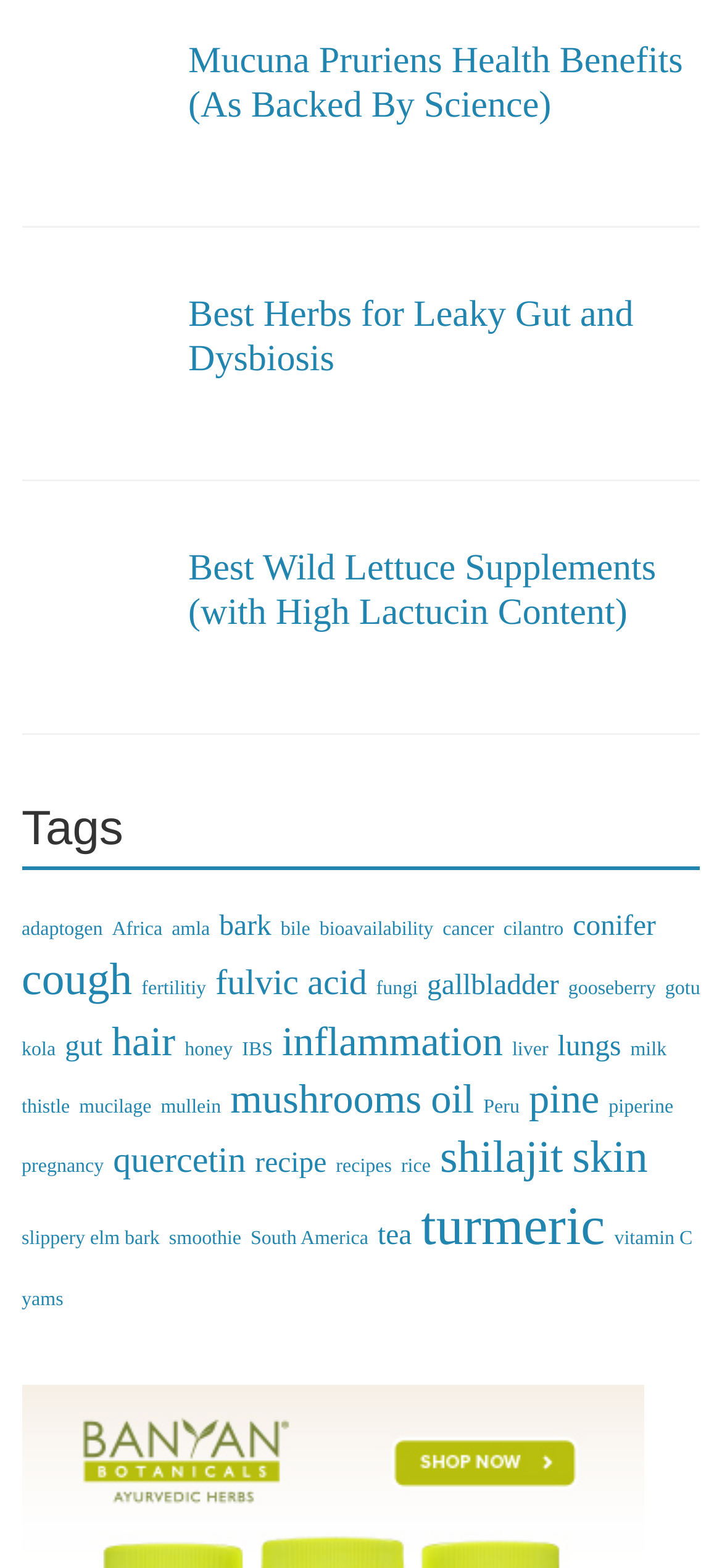How many tags are available on this webpage?
Based on the screenshot, give a detailed explanation to answer the question.

I counted the number of links under the 'Tags' heading, and there are 40 links, each representing a tag.